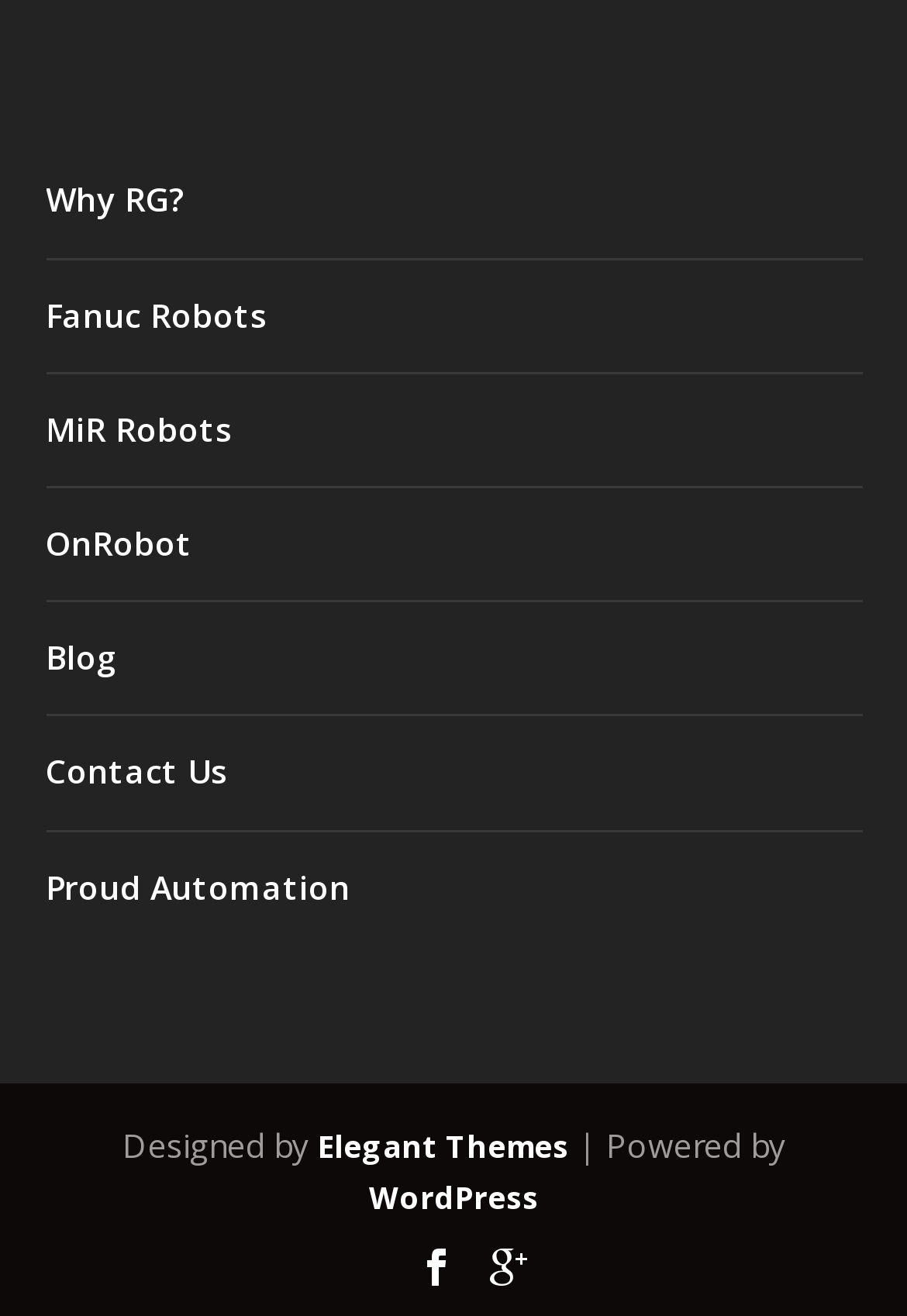Locate the bounding box coordinates of the element you need to click to accomplish the task described by this instruction: "Check 'WordPress'".

[0.406, 0.894, 0.594, 0.925]